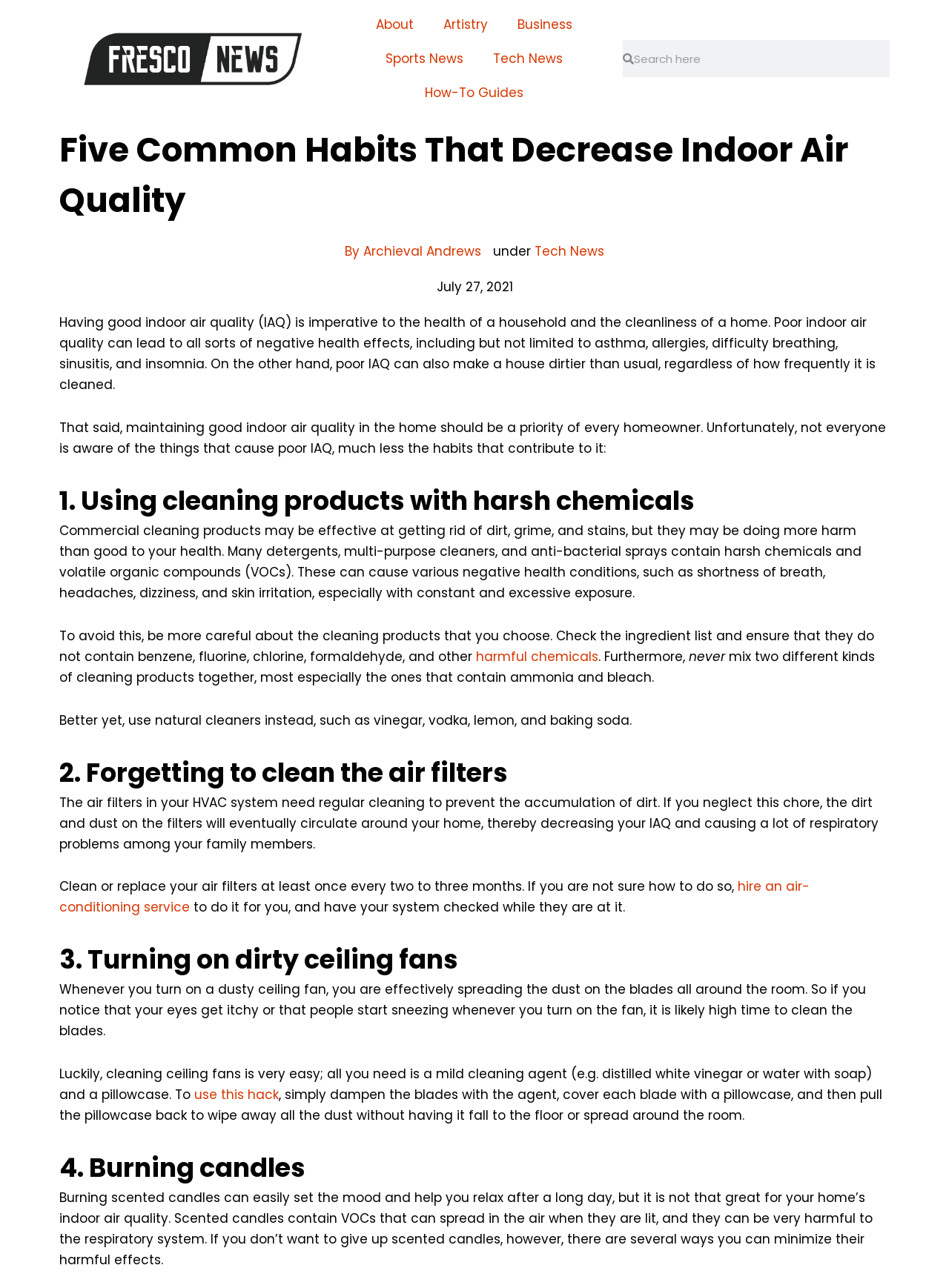Based on the image, provide a detailed response to the question:
What is a way to minimize the harmful effects of scented candles?

The webpage mentions that there are several ways to minimize the harmful effects of scented candles, but it does not specify what those ways are.